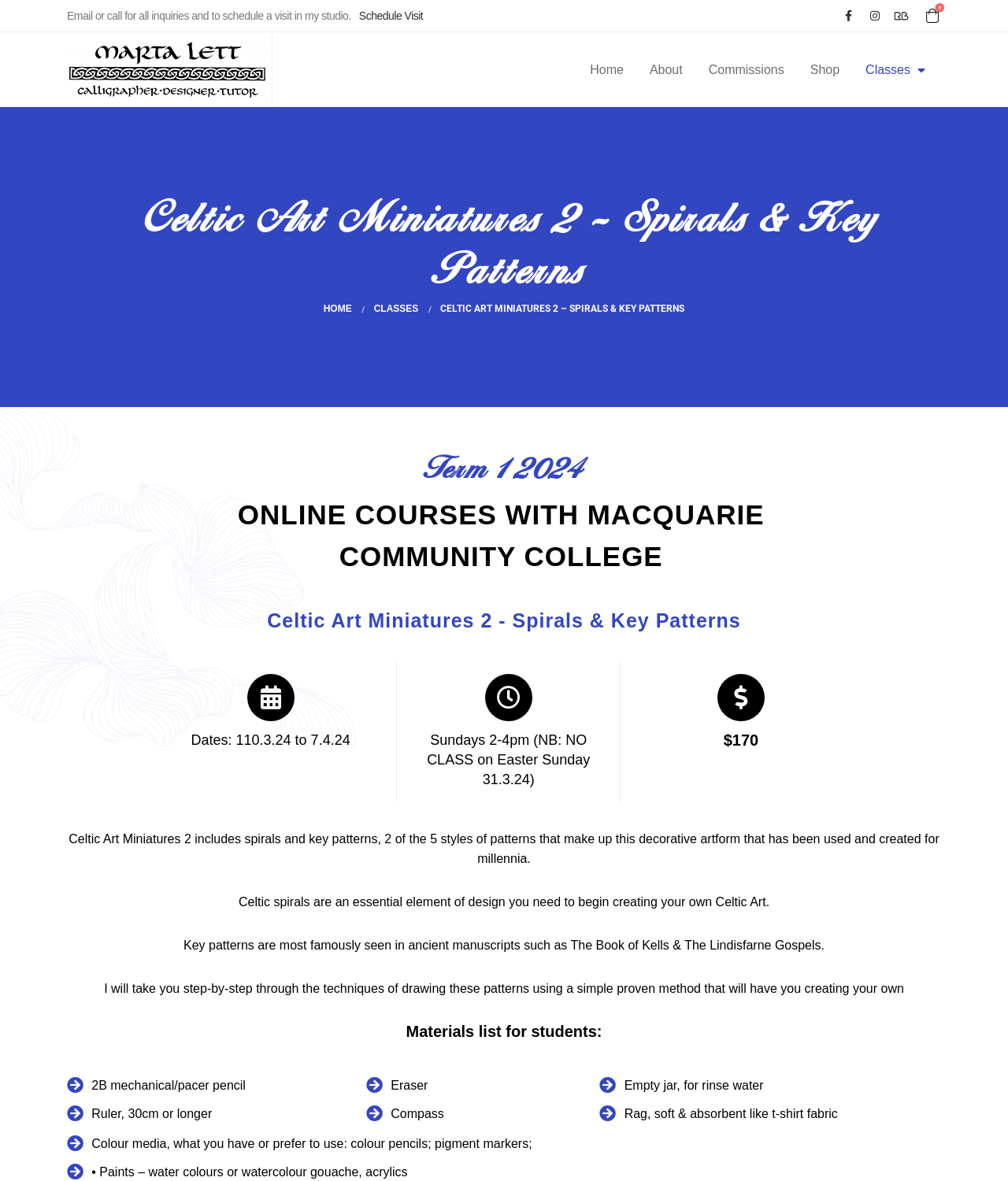Please locate the UI element described by "title="Marta Lett -"" and provide its bounding box coordinates.

[0.066, 0.034, 0.27, 0.083]